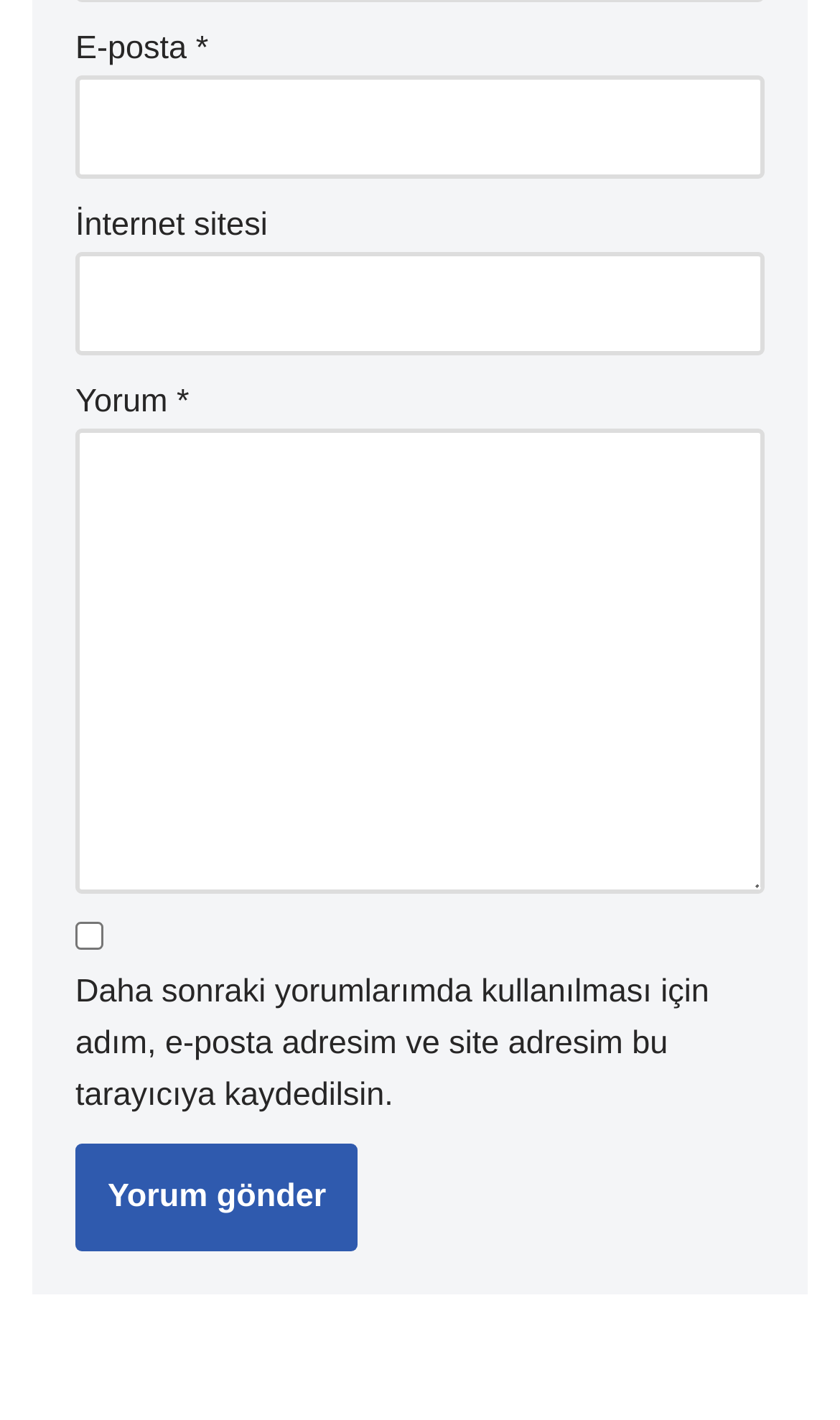What is the purpose of the checkbox?
Please answer the question as detailed as possible.

The purpose of the checkbox is to save the user's email address and site address for future use. This can be inferred from the description of the checkbox, which says 'Daha sonraki yorumlarımda kullanılması için adım, e-posta adresim ve site adresim bu tarayıcıya kaydedilsin'.